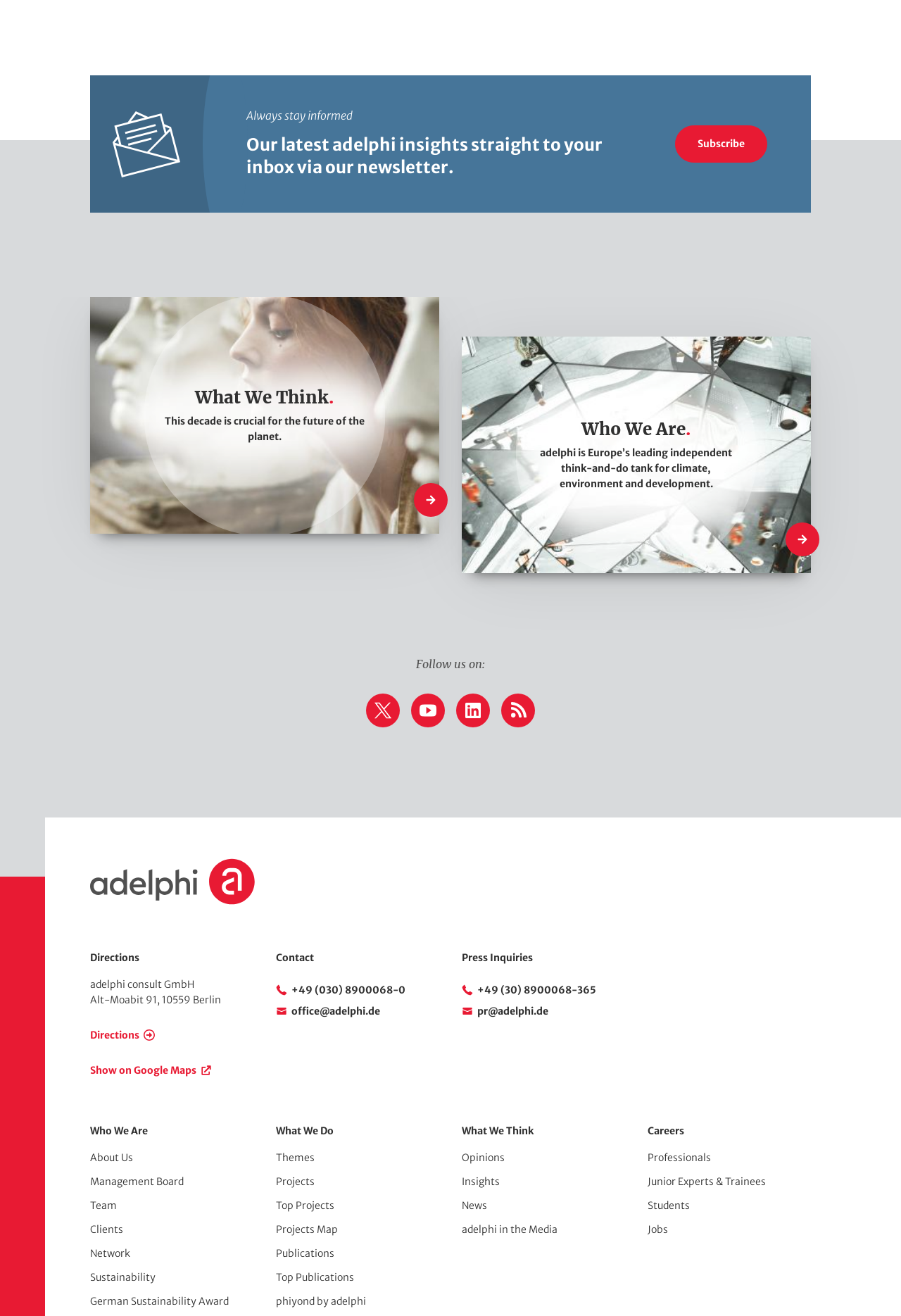Please identify the bounding box coordinates of the area I need to click to accomplish the following instruction: "Read about What We Think".

[0.1, 0.226, 0.488, 0.406]